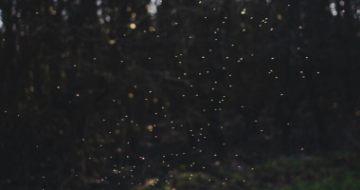Describe the image thoroughly.

The image captures a serene moment in nature, depicting a softly lit scene where numerous delicate particles, likely dust or pollen, dance in the air against a backdrop of darkened trees. The gentle contrast between the shimmering particles and the shadowy forest creates an ethereal atmosphere, evoking a sense of tranquility. This captivating visual could evoke reflections on the beauty of simplicity in nature, reminiscent of themes explored in various creative writing pieces, including the poetry found on the accompanying webpage. The subtle play of light amidst the dark surroundings highlights the intricate details of the natural world, inviting viewers to pause and appreciate the fleeting wonders that often go unnoticed.